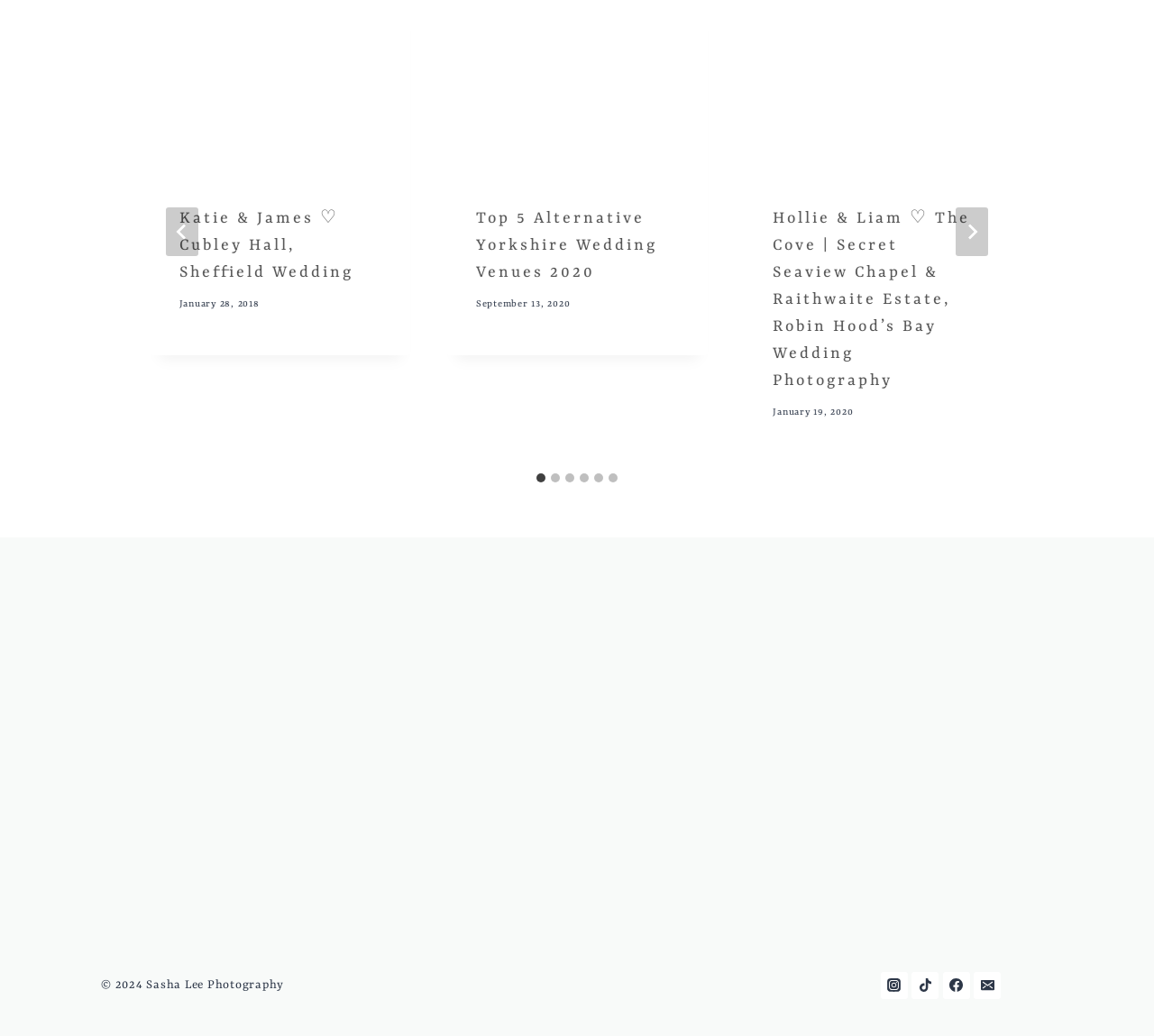Please provide a comprehensive response to the question below by analyzing the image: 
What social media platforms are linked at the bottom of the webpage?

I found the social media links at the bottom of the webpage, which are labeled 'Instagram', 'TikTok', 'Facebook', and 'Email', and each link has a corresponding image icon.